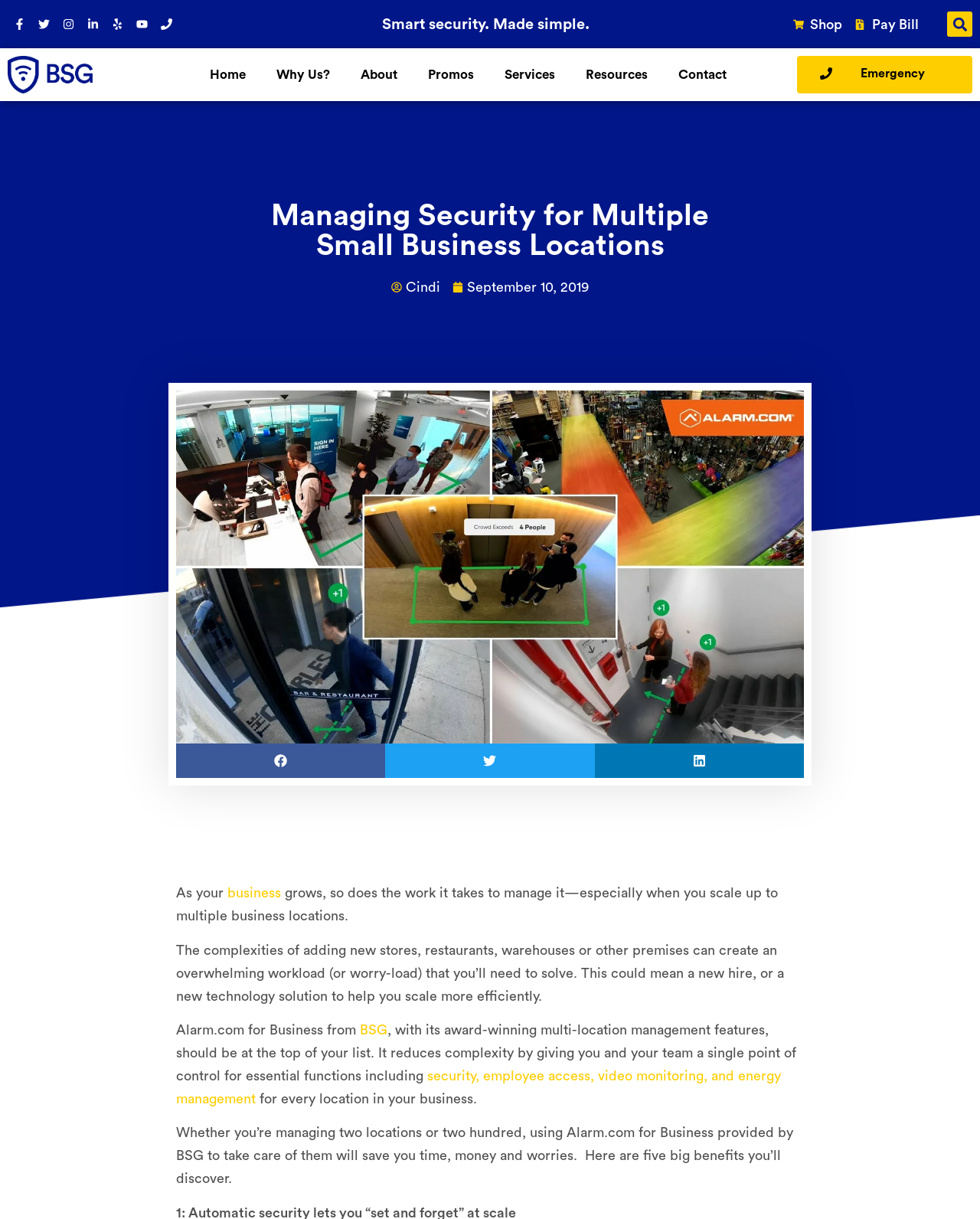Please identify the bounding box coordinates of the clickable region that I should interact with to perform the following instruction: "Learn more about Alarm.com for Business". The coordinates should be expressed as four float numbers between 0 and 1, i.e., [left, top, right, bottom].

[0.367, 0.839, 0.395, 0.851]